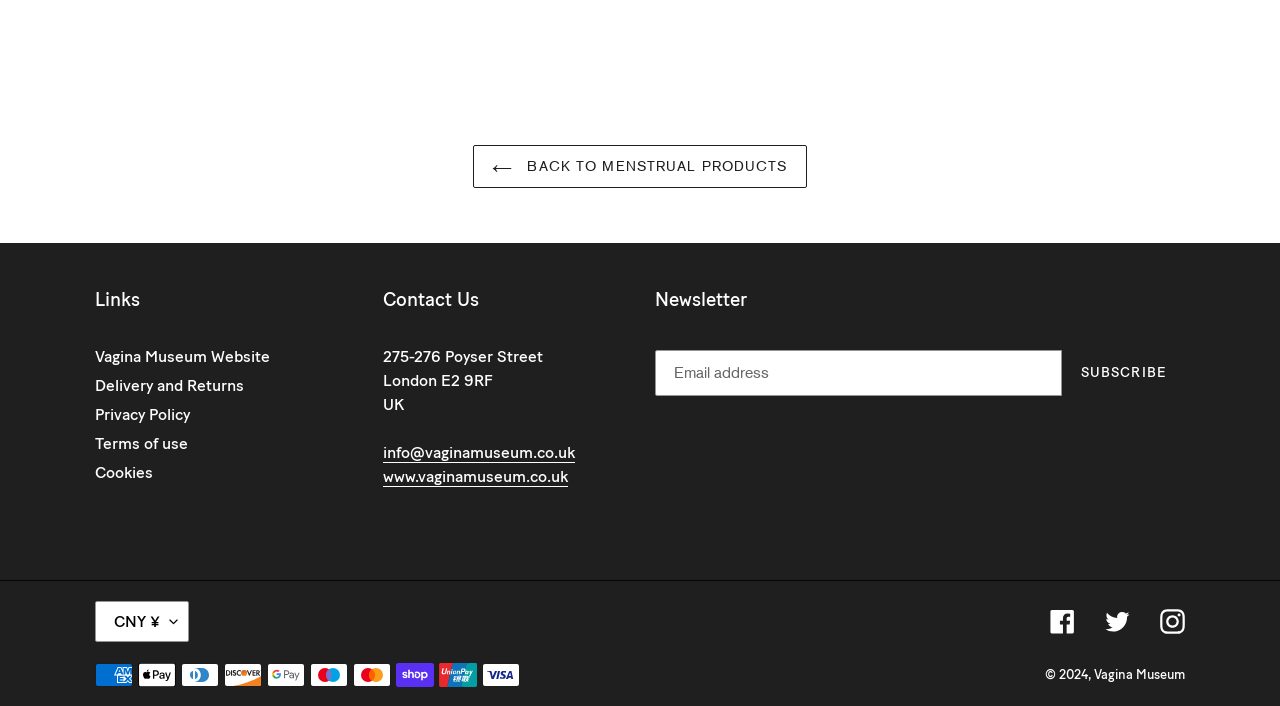Answer the following inquiry with a single word or phrase:
How many payment methods are accepted?

9